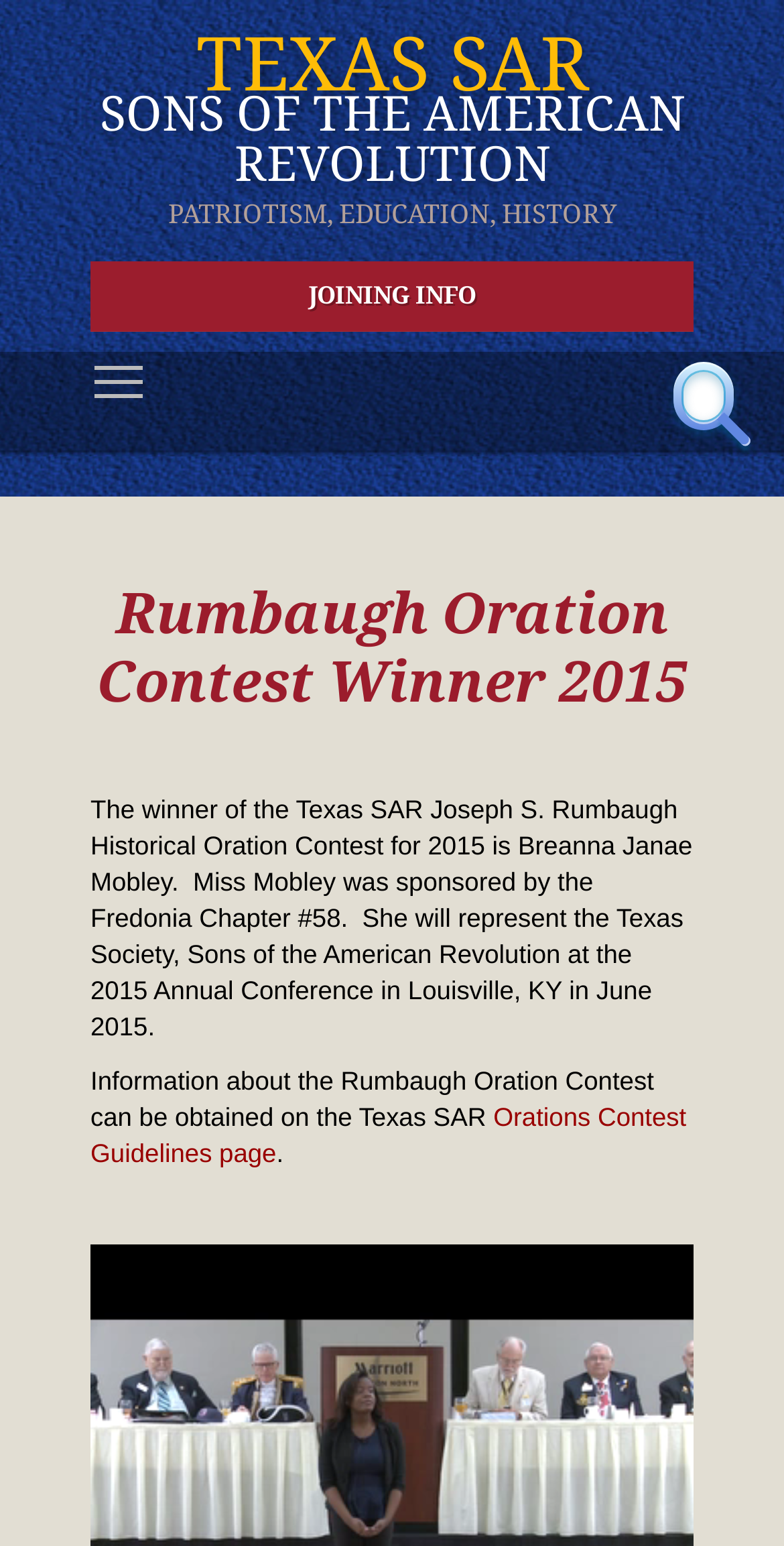Determine and generate the text content of the webpage's headline.

TEXAS SAR
SONS OF THE AMERICAN REVOLUTION
PATRIOTISM, EDUCATION, HISTORY